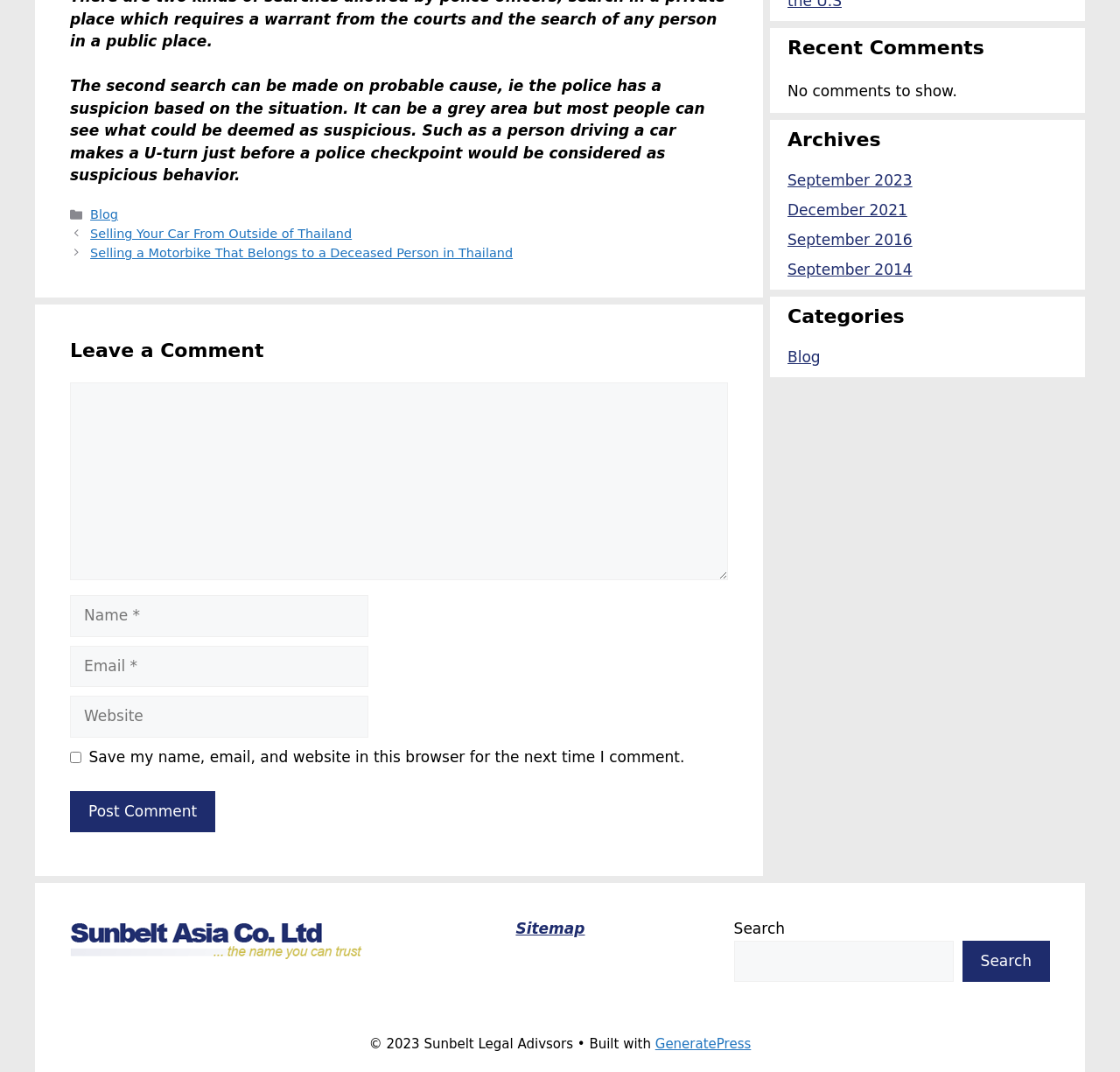Please specify the bounding box coordinates in the format (top-left x, top-left y, bottom-right x, bottom-right y), with values ranging from 0 to 1. Identify the bounding box for the UI component described as follows: parent_node: Search name="s"

[0.655, 0.877, 0.851, 0.916]